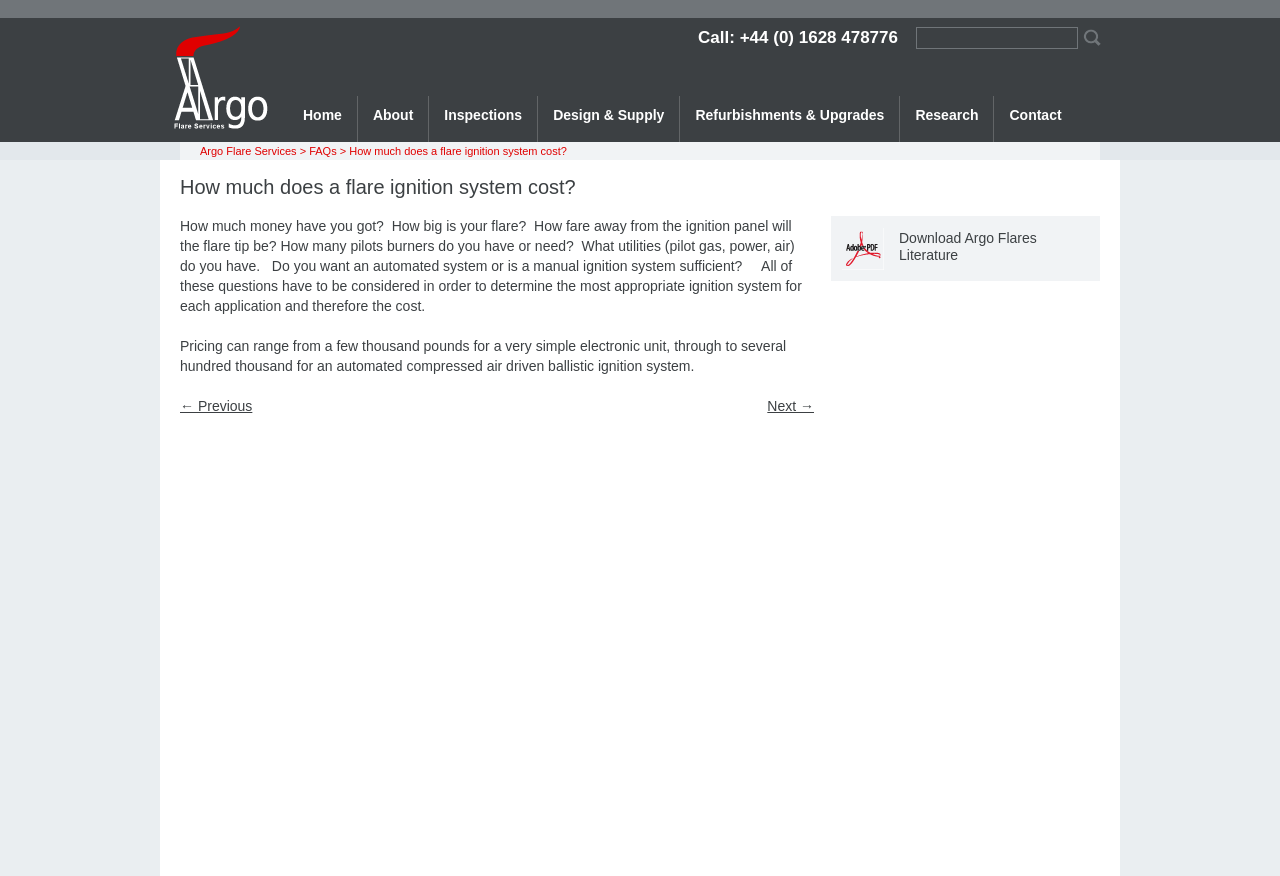What factors affect the cost of a flare ignition system?
Use the information from the image to give a detailed answer to the question.

The factors affecting the cost can be found in the article section of the webpage, which lists several questions that need to be considered to determine the most appropriate ignition system for each application, including 'How much money have you got?', 'How big is your flare?', 'How far away from the ignition panel will the flare tip be?', and others.